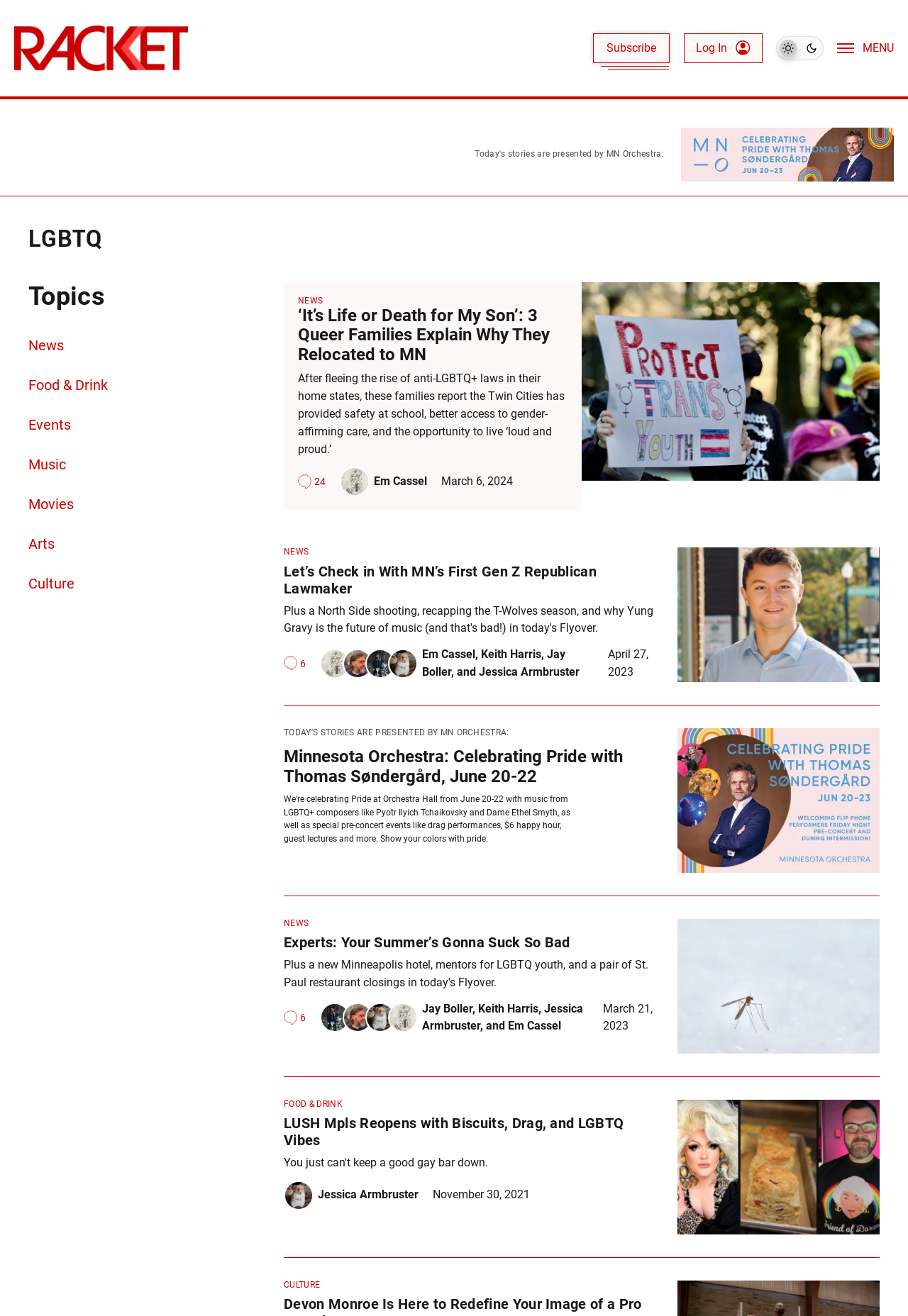Extract the bounding box of the UI element described as: "Events".

[0.031, 0.316, 0.078, 0.329]